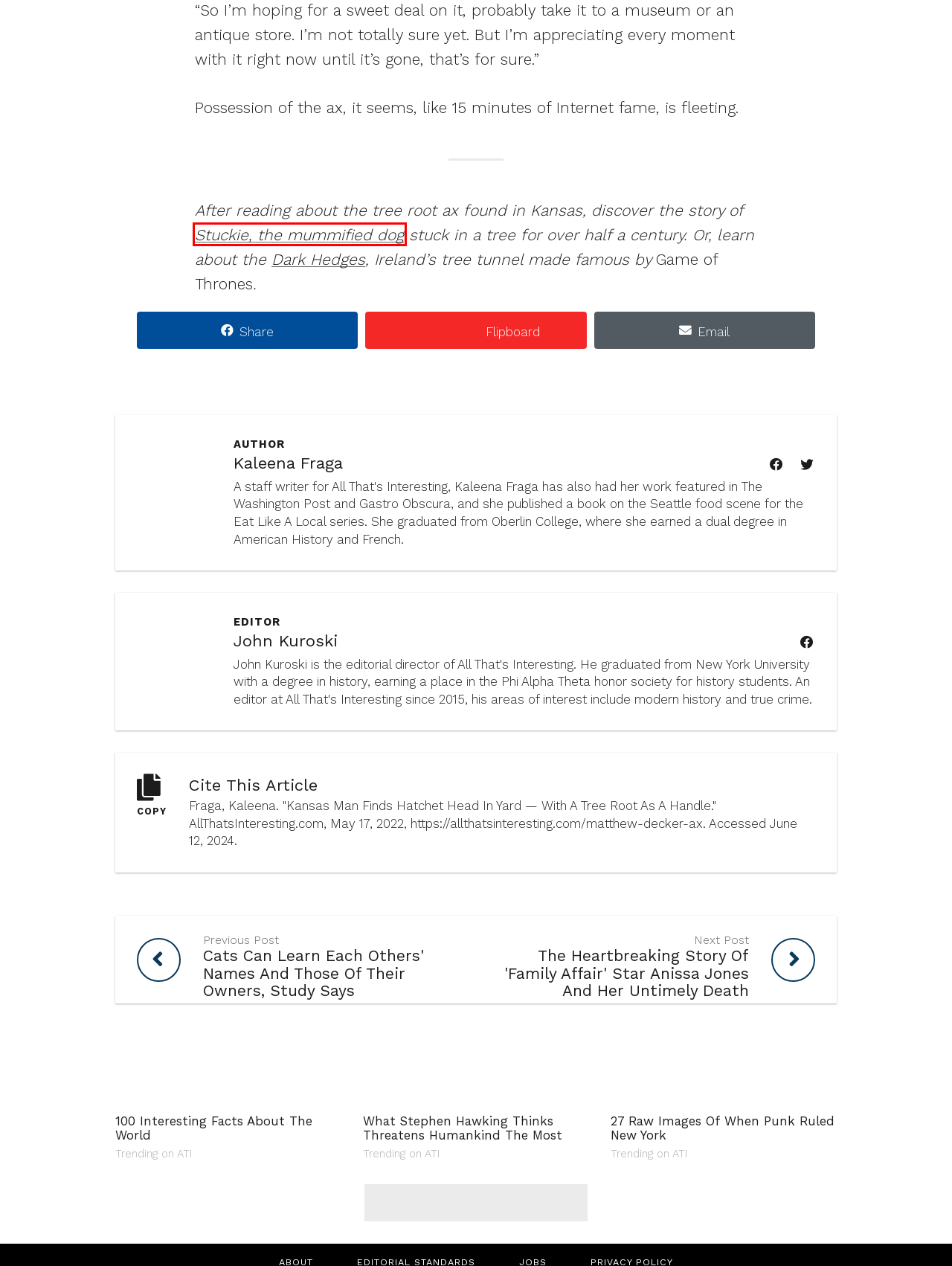You have been given a screenshot of a webpage with a red bounding box around a UI element. Select the most appropriate webpage description for the new webpage that appears after clicking the element within the red bounding box. The choices are:
A. Anissa Jones, The 'Family Affair' Actress Who Died At Just 18
B. Meet "Stuckie" — The Mummified Dog Stuck In A Tree For Over 50 Years
C. Dark Hedges: Ireland's Eerie Tree Tunnel Made Famous By 'Game Of Thrones'
D. About All That's Interesting
E. What Stephen Hawking Thinks Threatens Humankind The Most
F. The Rise Of New York's Punk Scene In Photographs
G. 100 Interesting Facts About The World To Blow Your Mind
H. Cats Learn Each Other's Names And Those Of Their Owners, Study Says

B